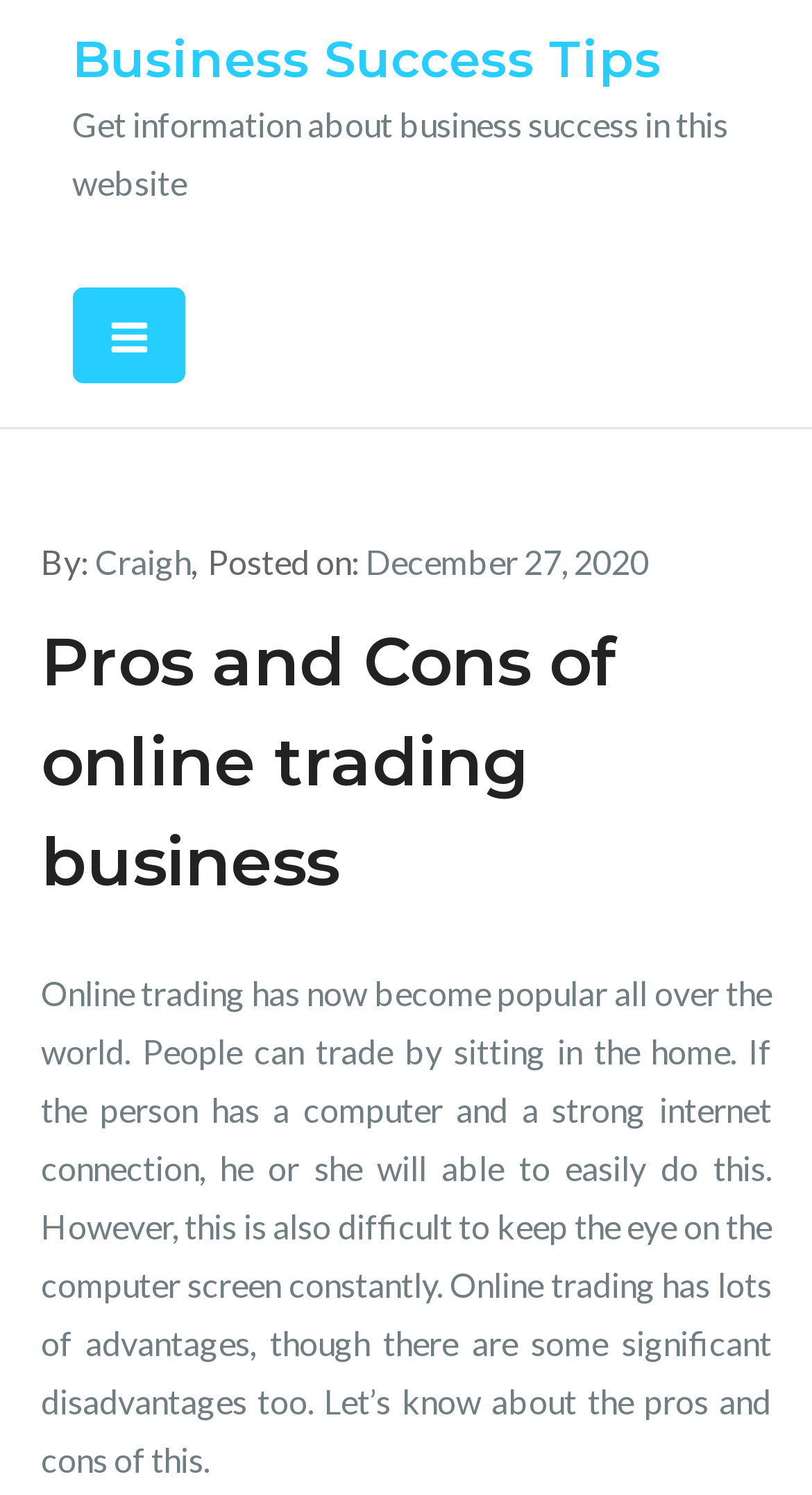Given the following UI element description: "December 27, 2020December 30, 2020", find the bounding box coordinates in the webpage screenshot.

[0.45, 0.362, 0.799, 0.388]